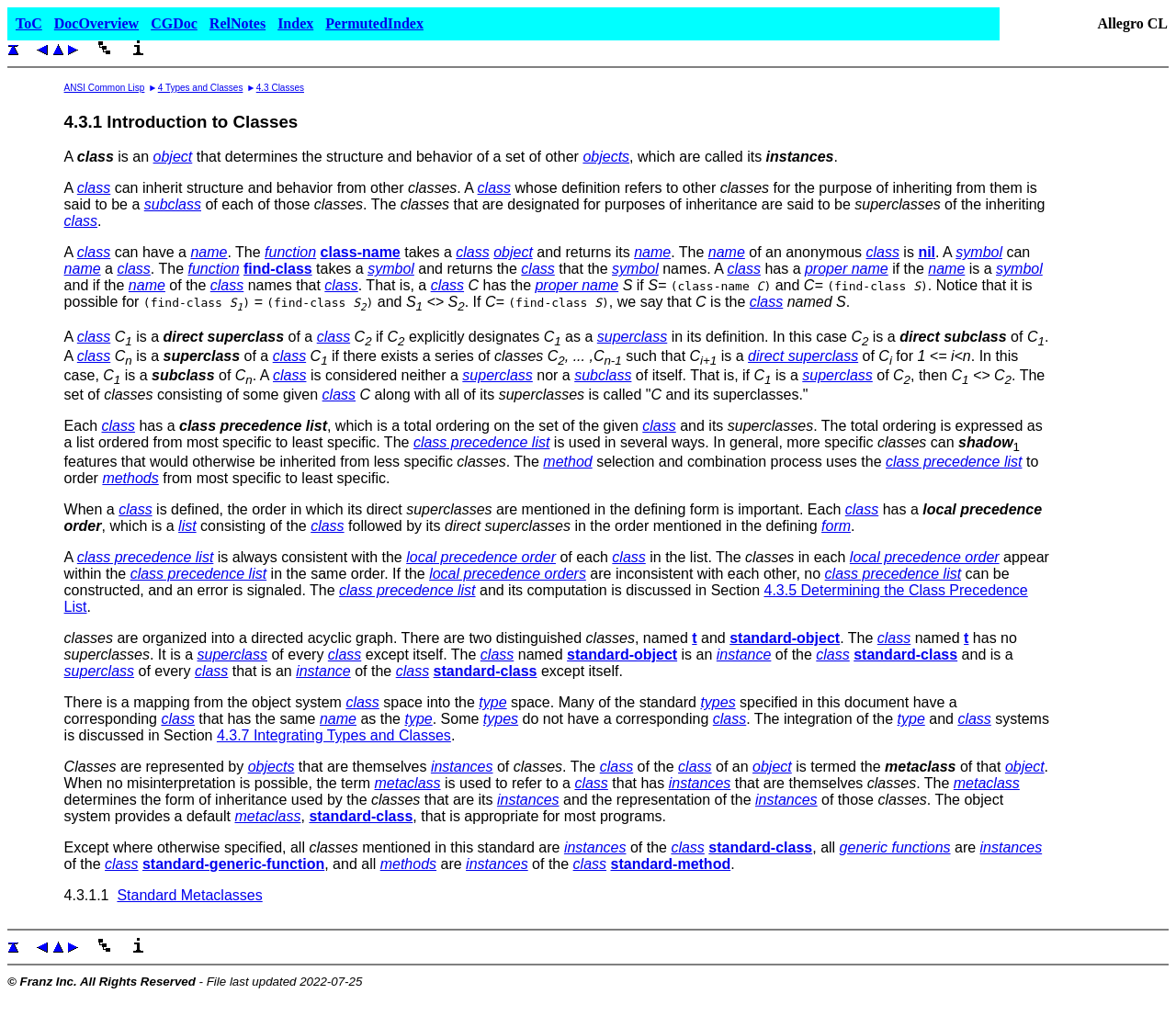Answer in one word or a short phrase: 
What is the main topic of this webpage?

Classes in ANSI Common Lisp